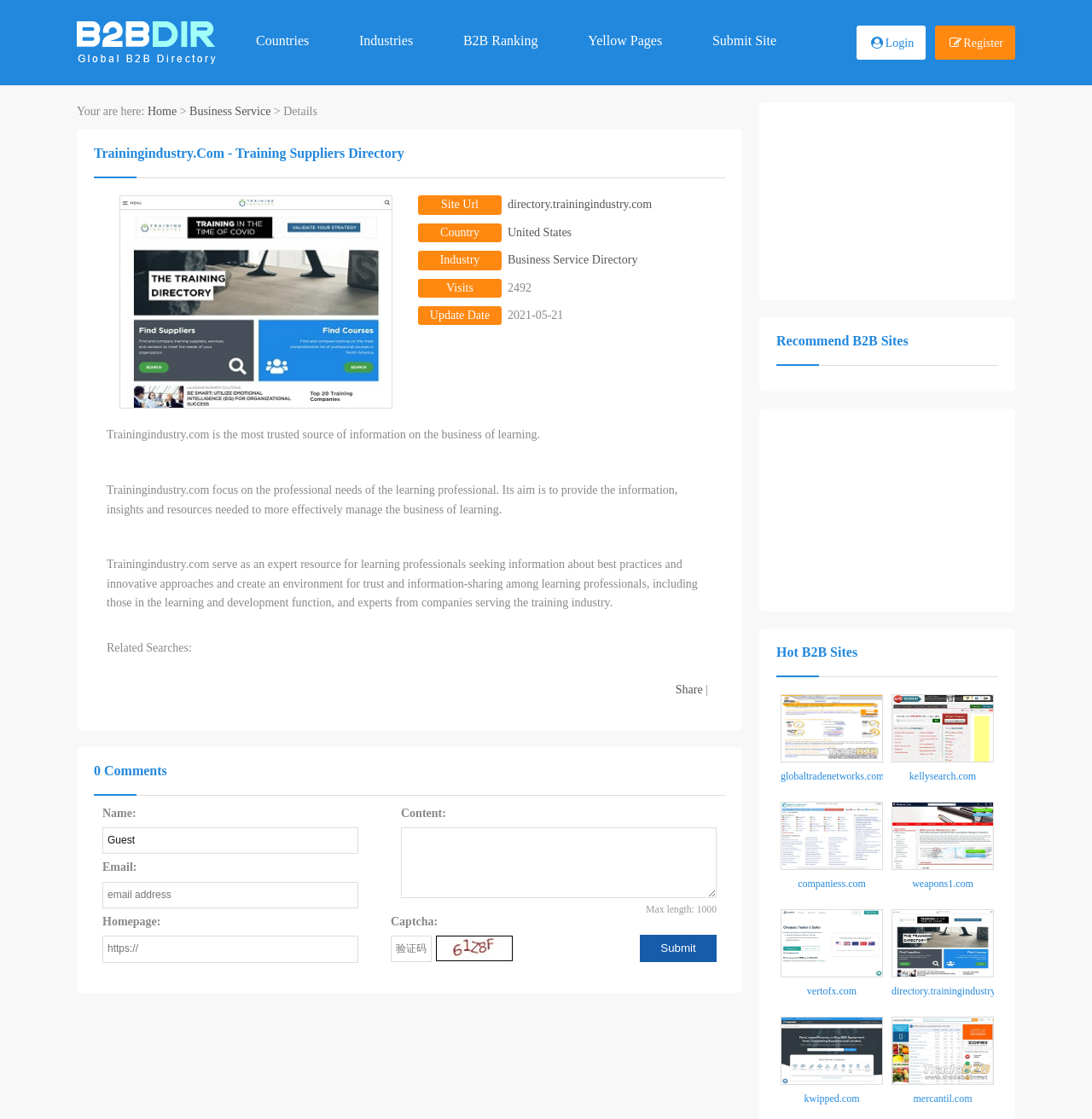Locate the bounding box for the described UI element: "aria-label="Advertisement" name="aswift_0" title="Advertisement"". Ensure the coordinates are four float numbers between 0 and 1, formatted as [left, top, right, bottom].

[0.695, 0.091, 0.871, 0.263]